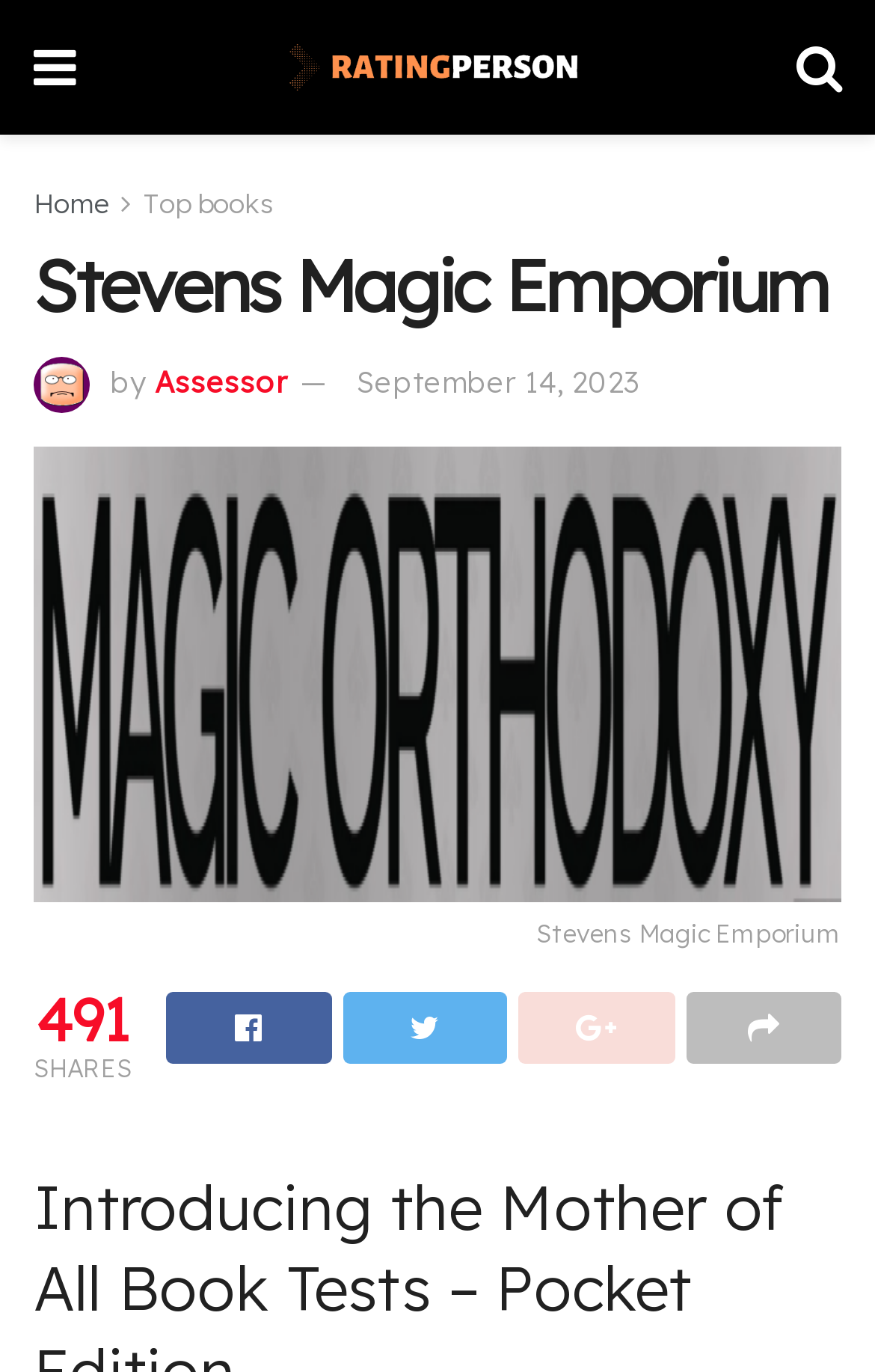Identify the bounding box coordinates of the specific part of the webpage to click to complete this instruction: "Click on 'Love Beauty and Planet Tea Tree Oil & Vetiver Aroma Radical Refresher Shampoo'".

None